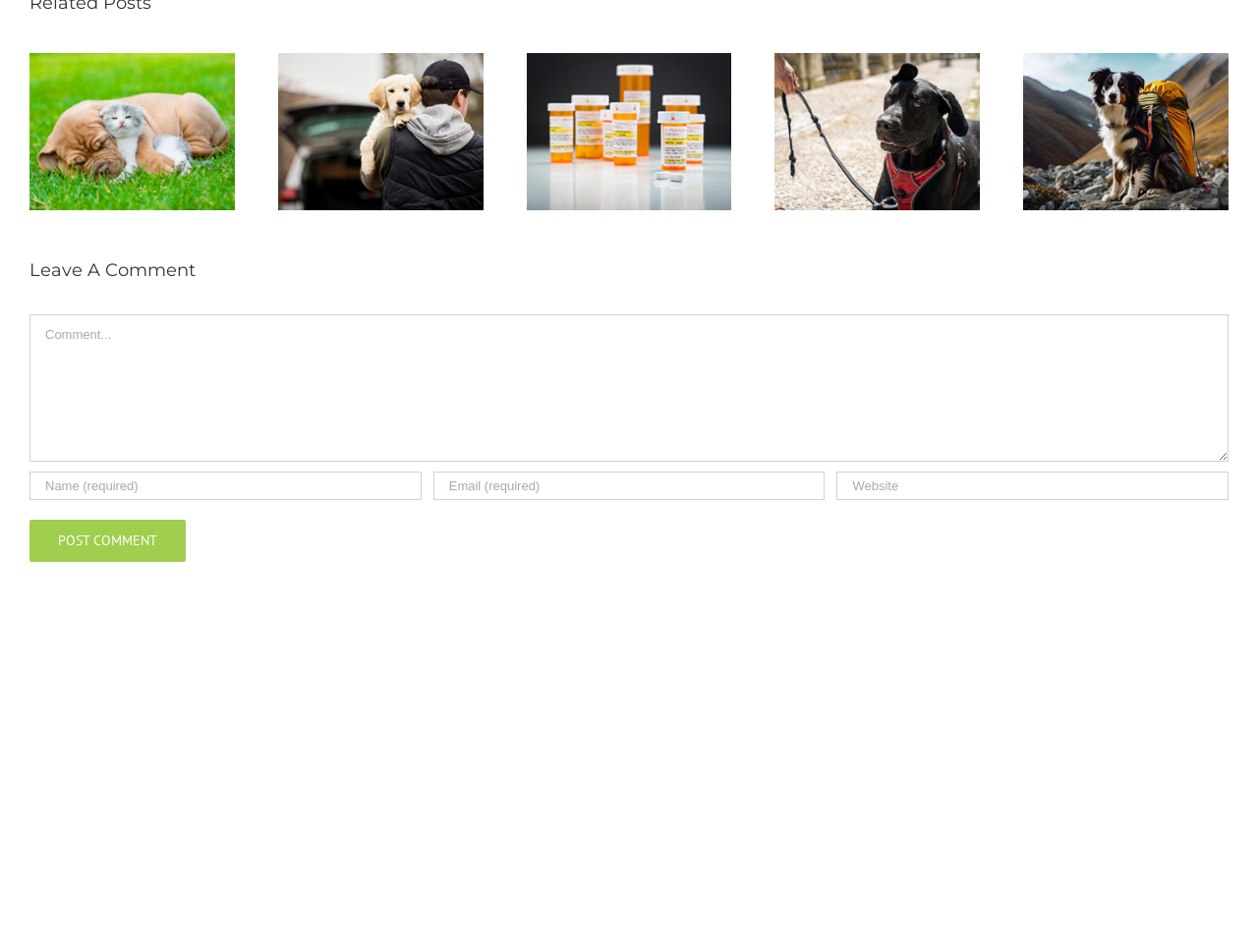Provide a short answer using a single word or phrase for the following question: 
What is the main topic of the webpage?

Pets